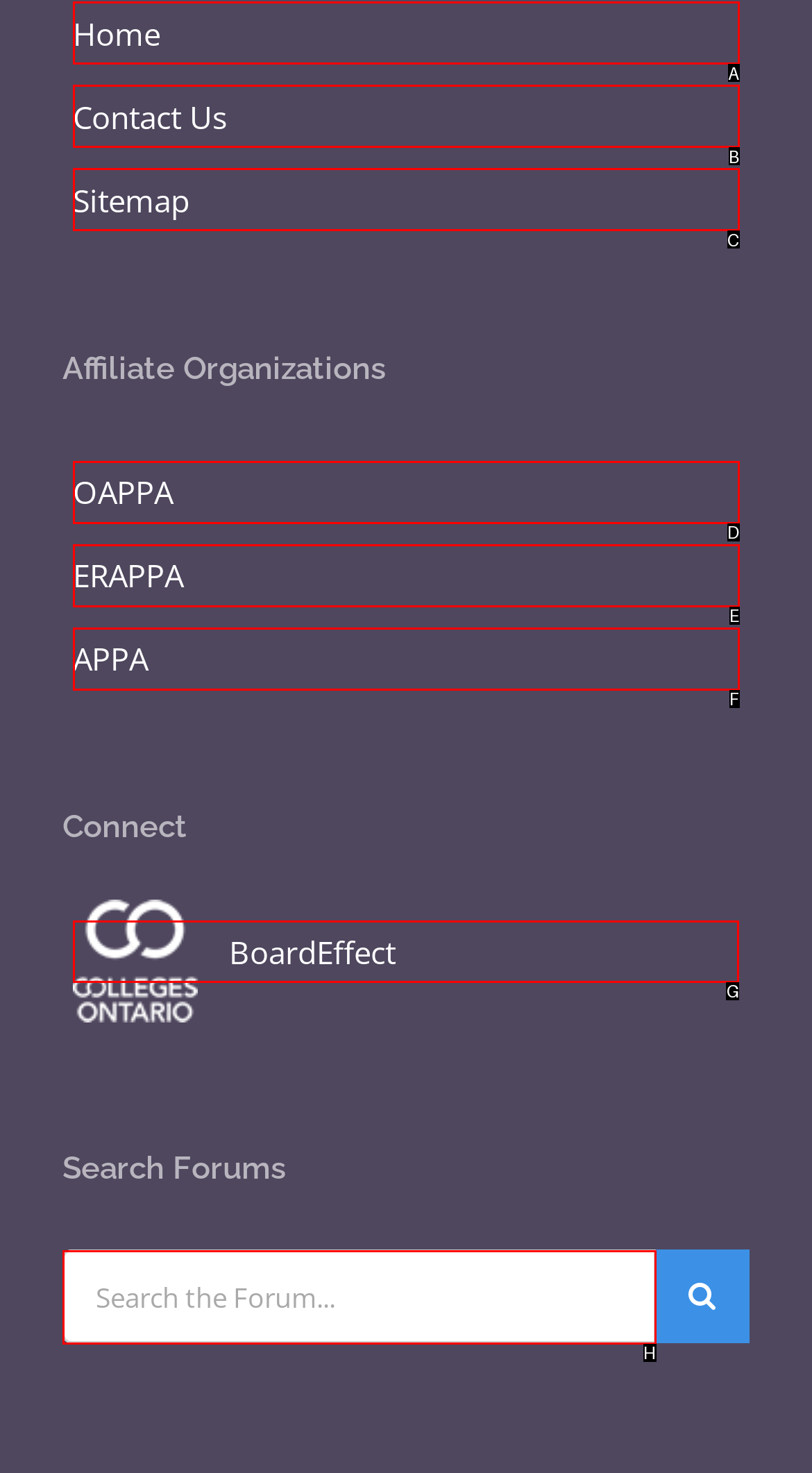Identify the letter of the UI element you should interact with to perform the task: connect with BoardEffect
Reply with the appropriate letter of the option.

G